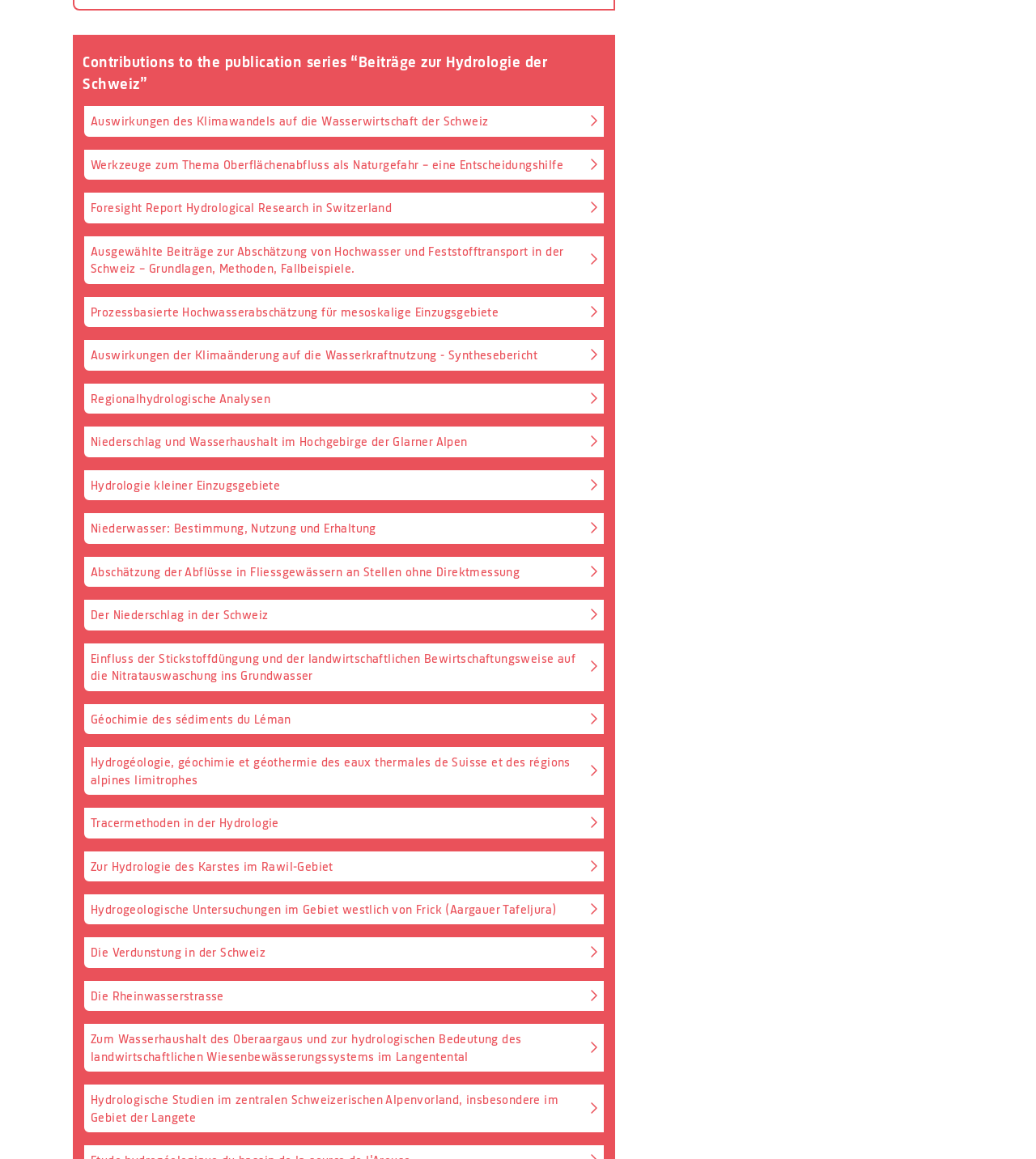Pinpoint the bounding box coordinates of the area that should be clicked to complete the following instruction: "Learn about Ausgewählte Beiträge zur Abschätzung von Hochwasser und Feststofftransport in der Schweiz – Grundlagen, Methoden, Fallbeispiele". The coordinates must be given as four float numbers between 0 and 1, i.e., [left, top, right, bottom].

[0.08, 0.202, 0.584, 0.246]